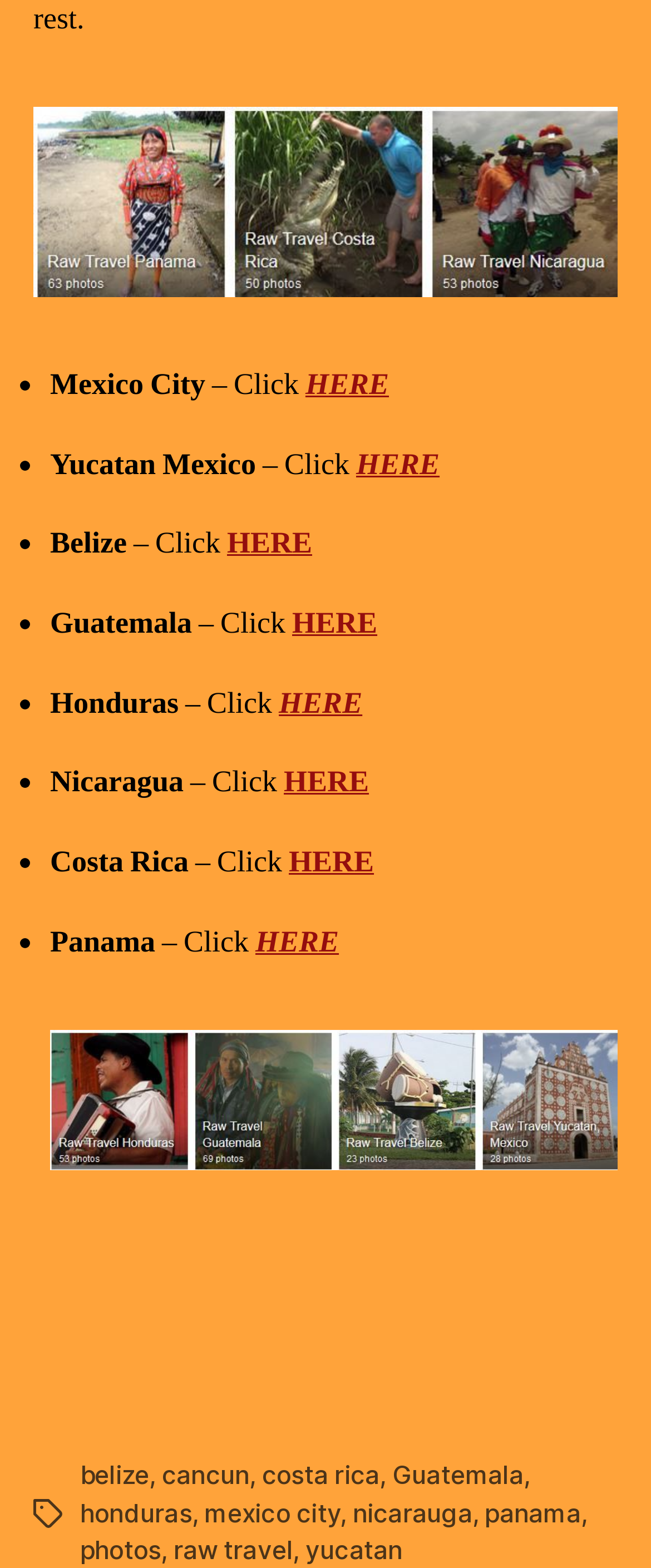Please find the bounding box coordinates of the section that needs to be clicked to achieve this instruction: "Click on 'photos'".

[0.123, 0.979, 0.247, 0.999]